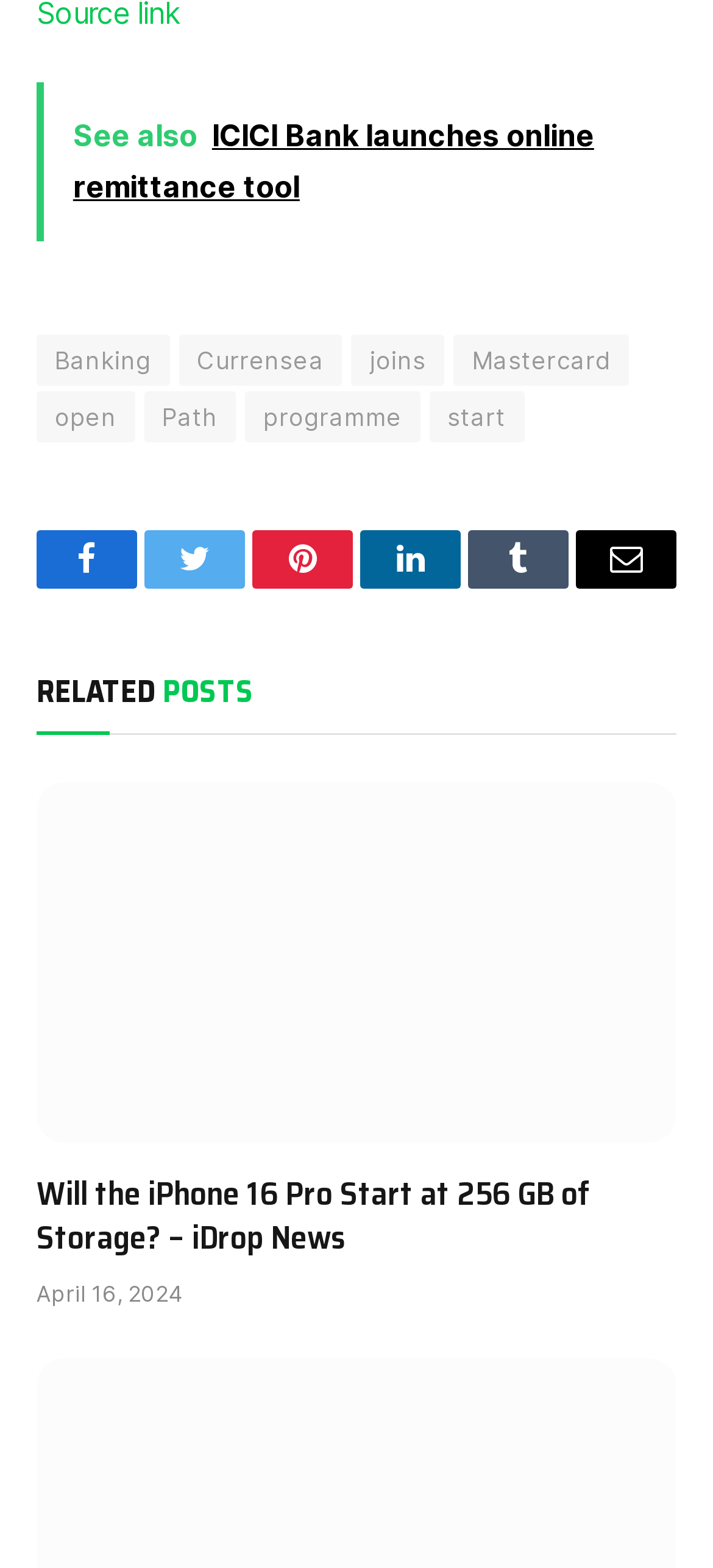Find the bounding box coordinates of the element you need to click on to perform this action: 'Check the 'Will the iPhone 16 Pro Start at 256 GB of Storage?' post'. The coordinates should be represented by four float values between 0 and 1, in the format [left, top, right, bottom].

[0.051, 0.745, 0.831, 0.806]